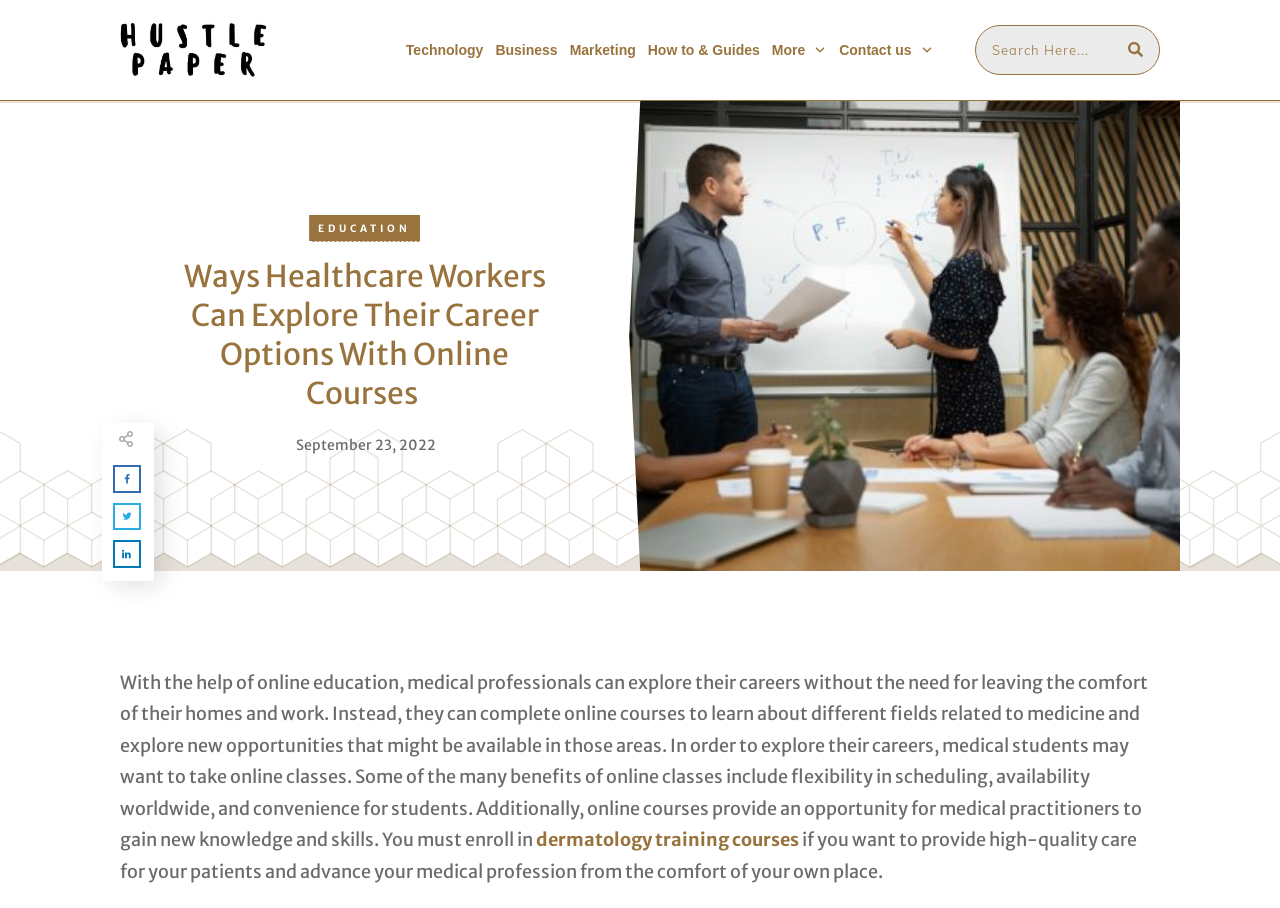Respond concisely with one word or phrase to the following query:
What is the primary purpose of this webpage?

Online education for medical professionals